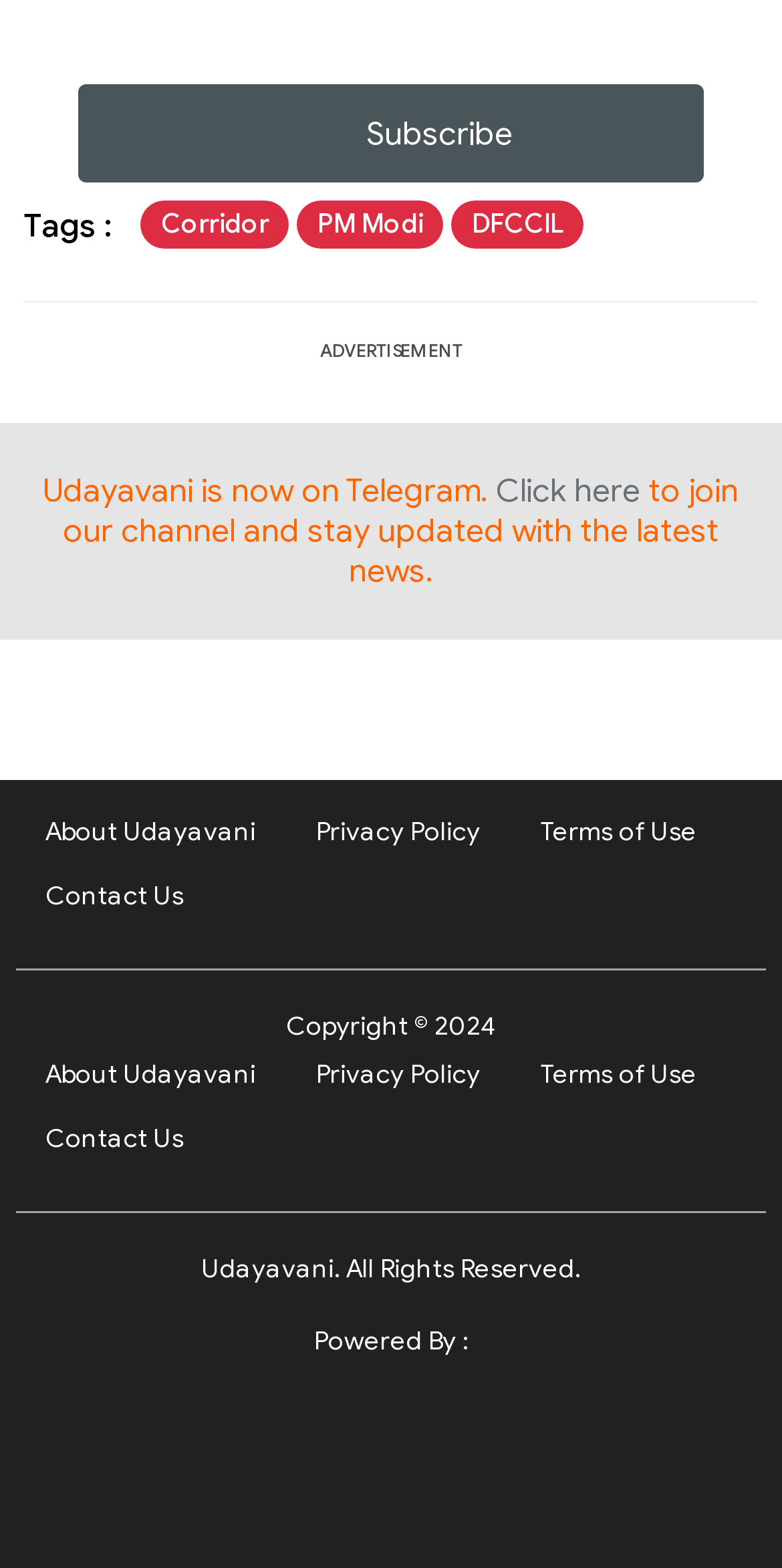Identify the bounding box coordinates of the region I need to click to complete this instruction: "Join the Telegram channel".

[0.635, 0.3, 0.819, 0.326]